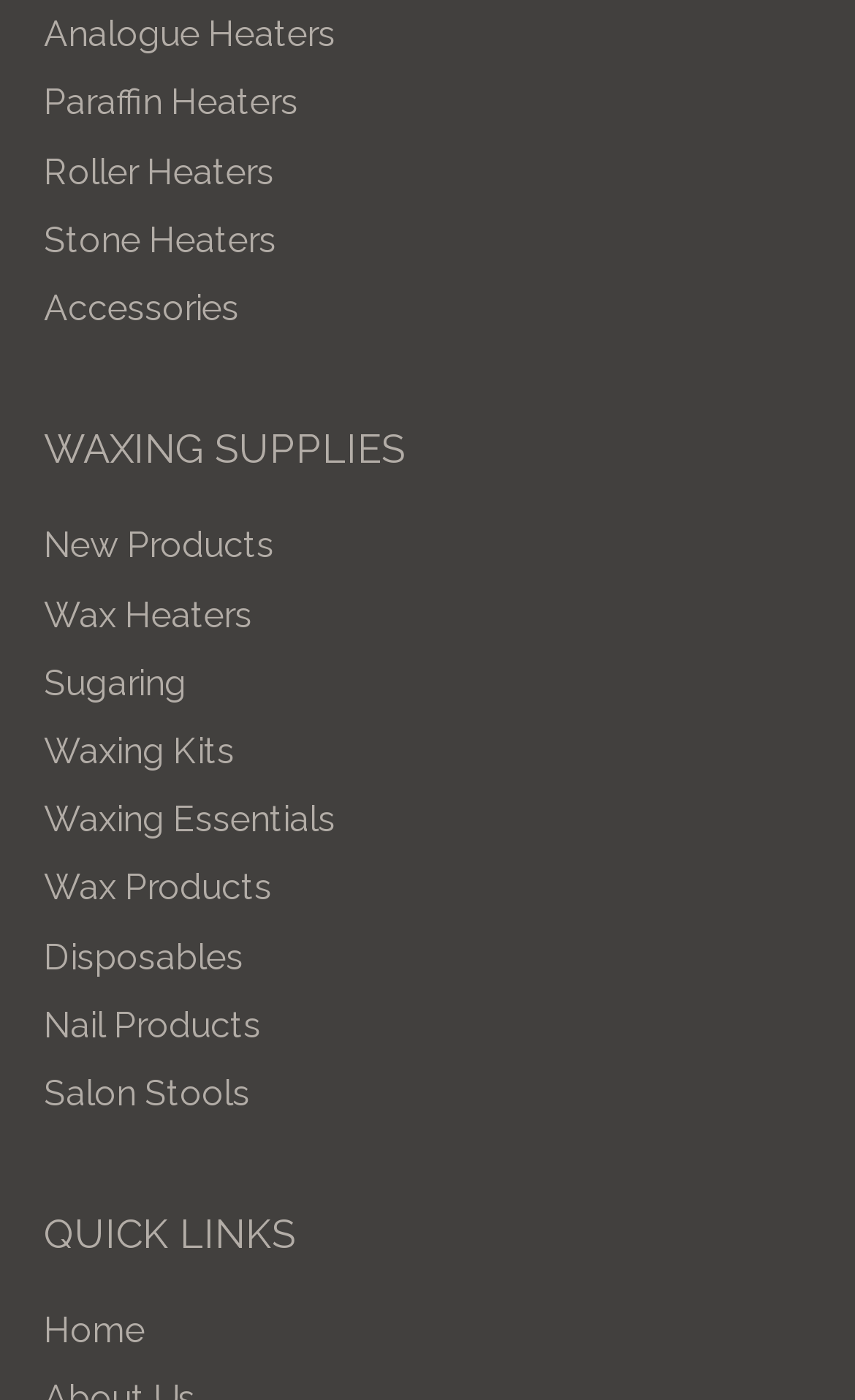By analyzing the image, answer the following question with a detailed response: What is the category of products below the Waxing Supplies heading?

Under the Waxing Supplies heading, I can see a list of links that are all related to waxing products, such as Wax Heaters, Sugaring, Waxing Kits, and Waxing Essentials, which suggests that this category is focused on waxing products.